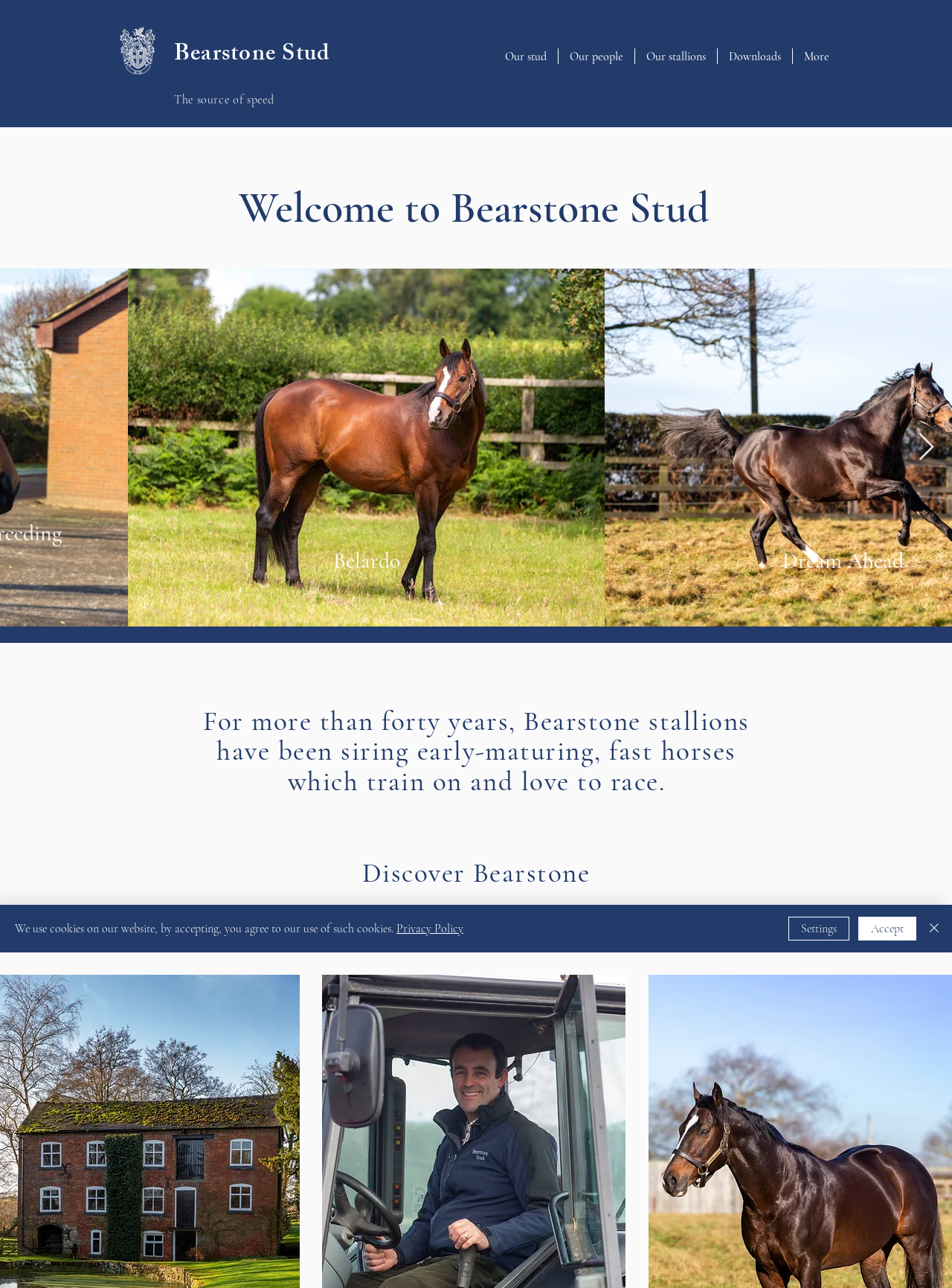Can you provide the bounding box coordinates for the element that should be clicked to implement the instruction: "Go to Our stud page"?

[0.519, 0.038, 0.586, 0.05]